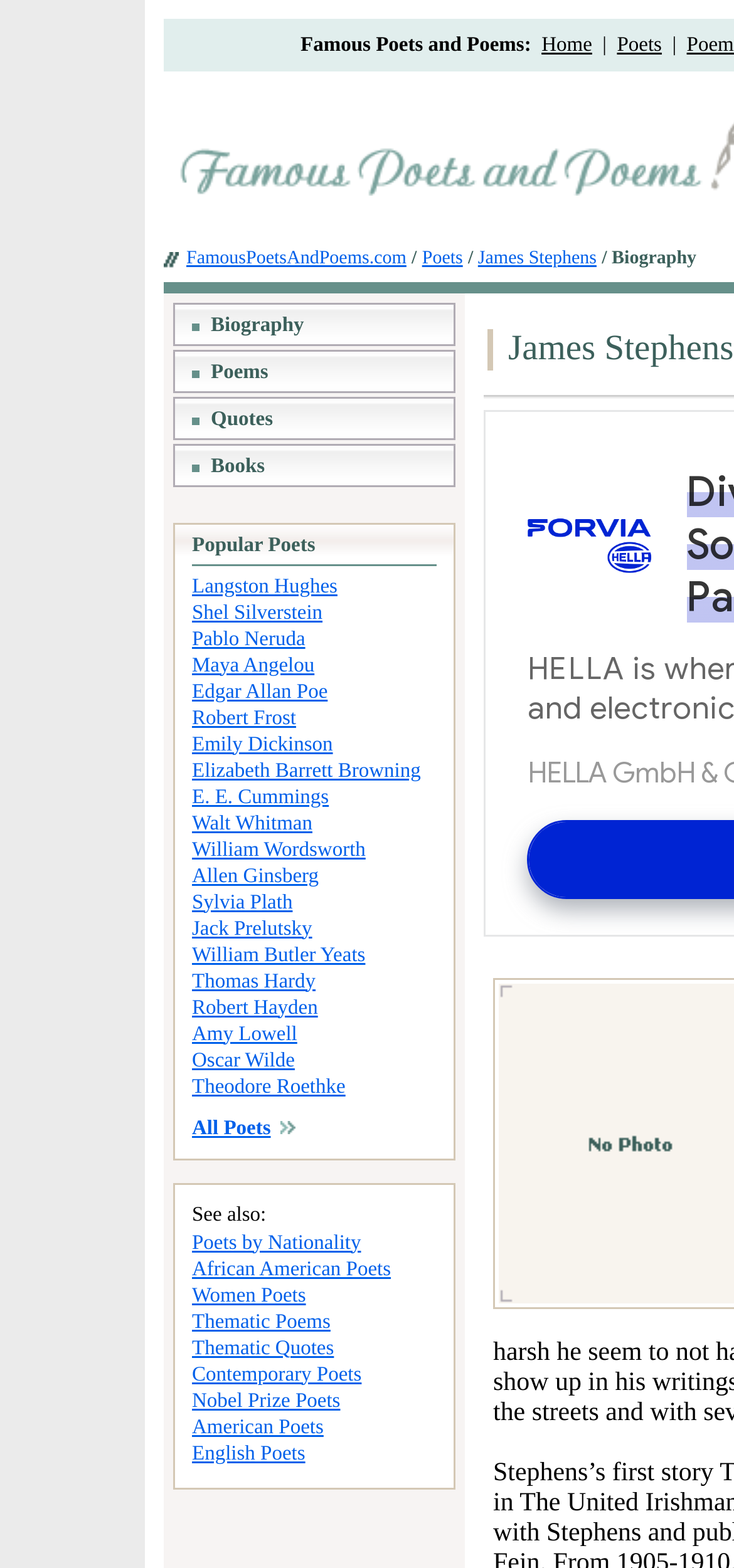Please determine the bounding box coordinates of the area that needs to be clicked to complete this task: 'skip to main content'. The coordinates must be four float numbers between 0 and 1, formatted as [left, top, right, bottom].

None